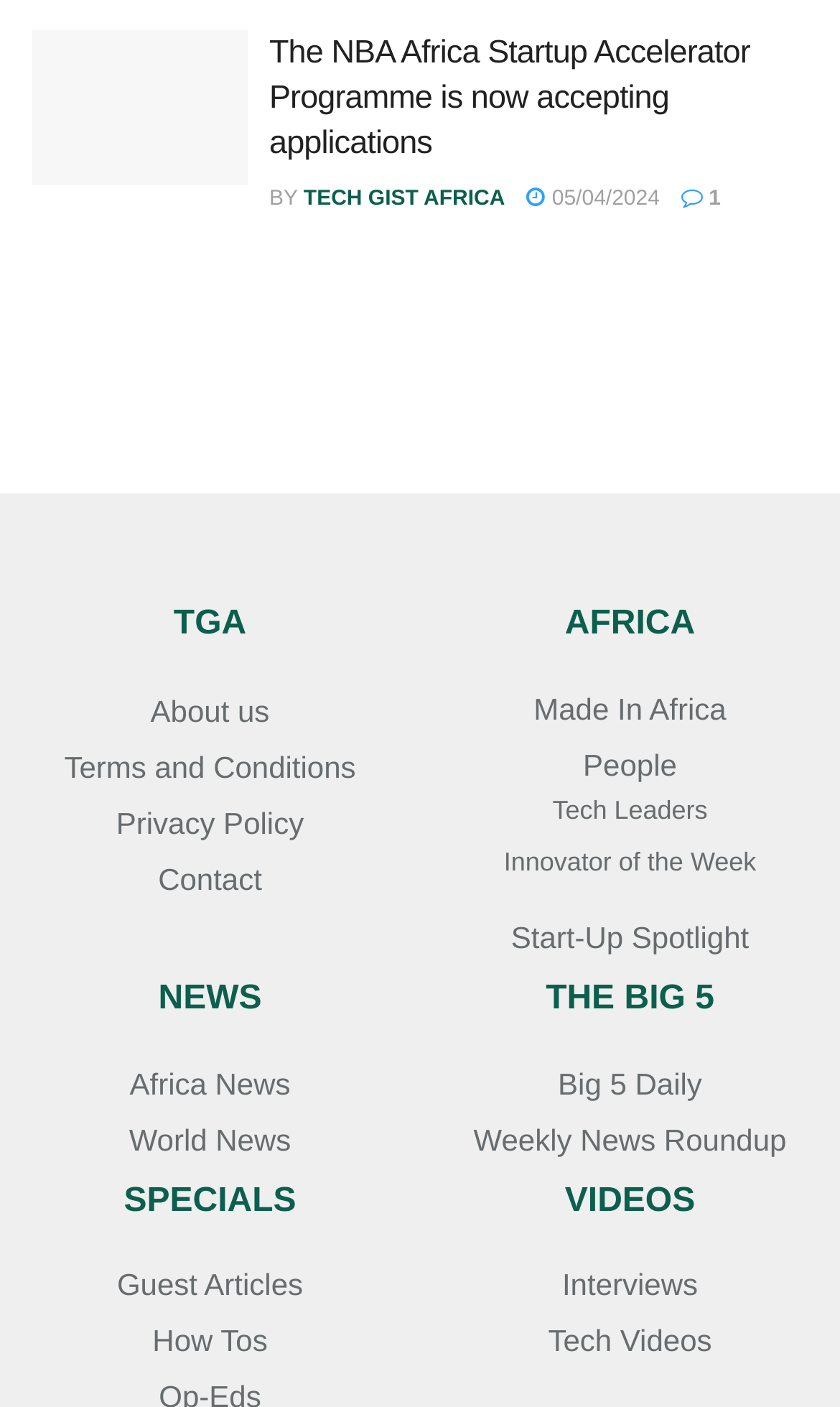Using the element description: "How Tos", determine the bounding box coordinates for the specified UI element. The coordinates should be four float numbers between 0 and 1, [left, top, right, bottom].

[0.181, 0.941, 0.319, 0.965]